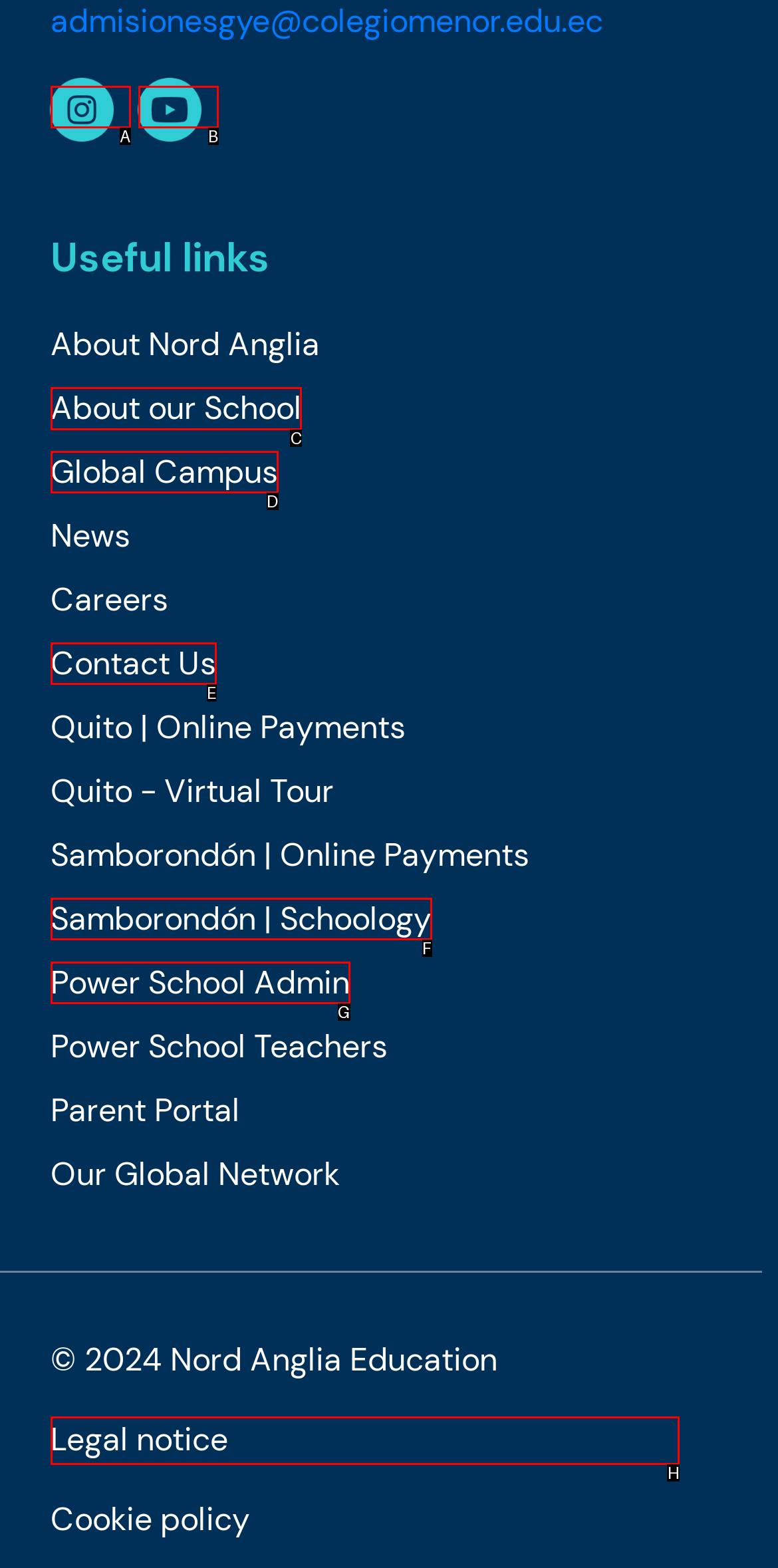Identify which lettered option to click to carry out the task: learn about our school. Provide the letter as your answer.

C